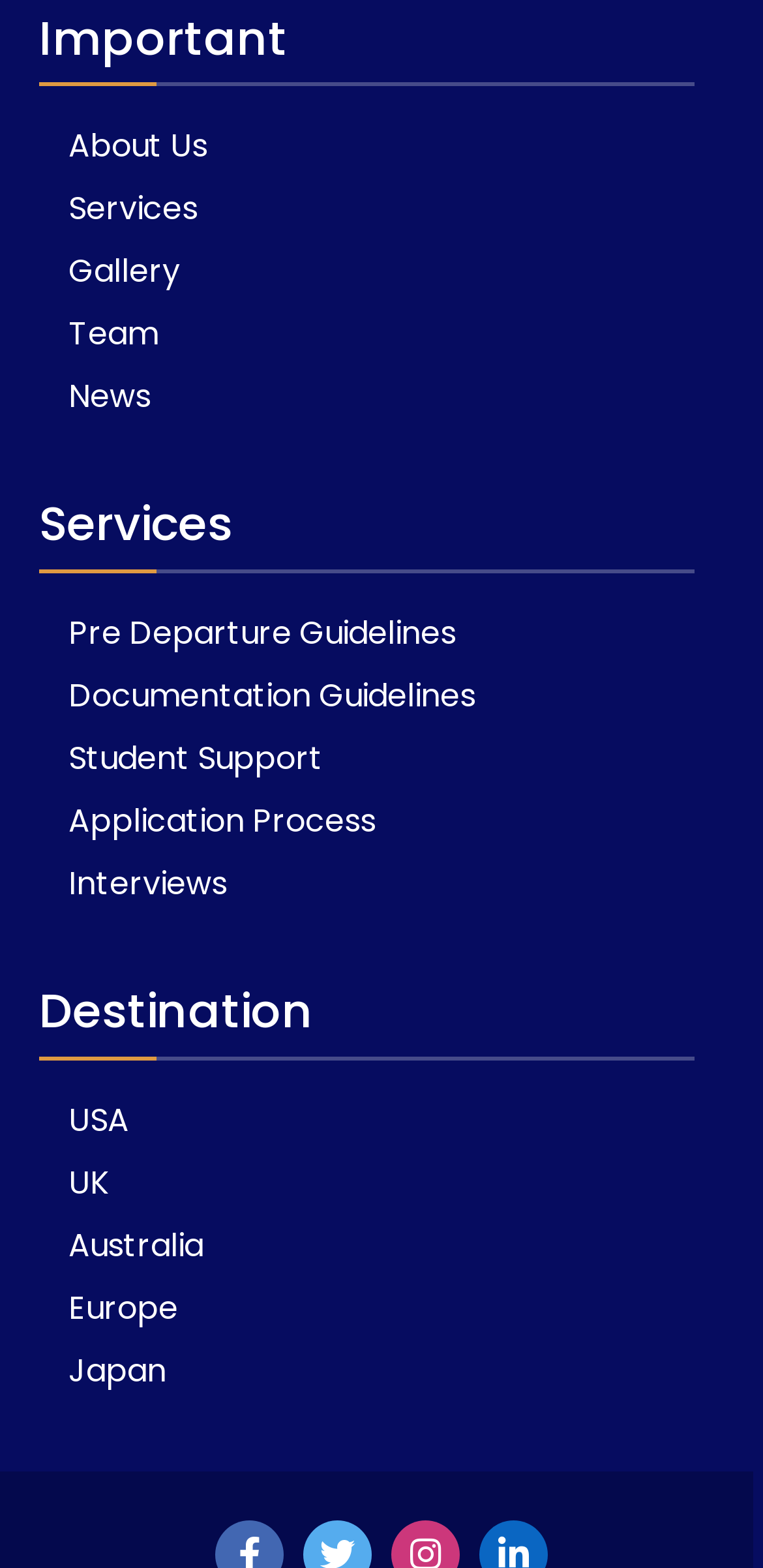Locate the bounding box coordinates for the element described below: "UK". The coordinates must be four float values between 0 and 1, formatted as [left, top, right, bottom].

[0.09, 0.74, 0.144, 0.769]